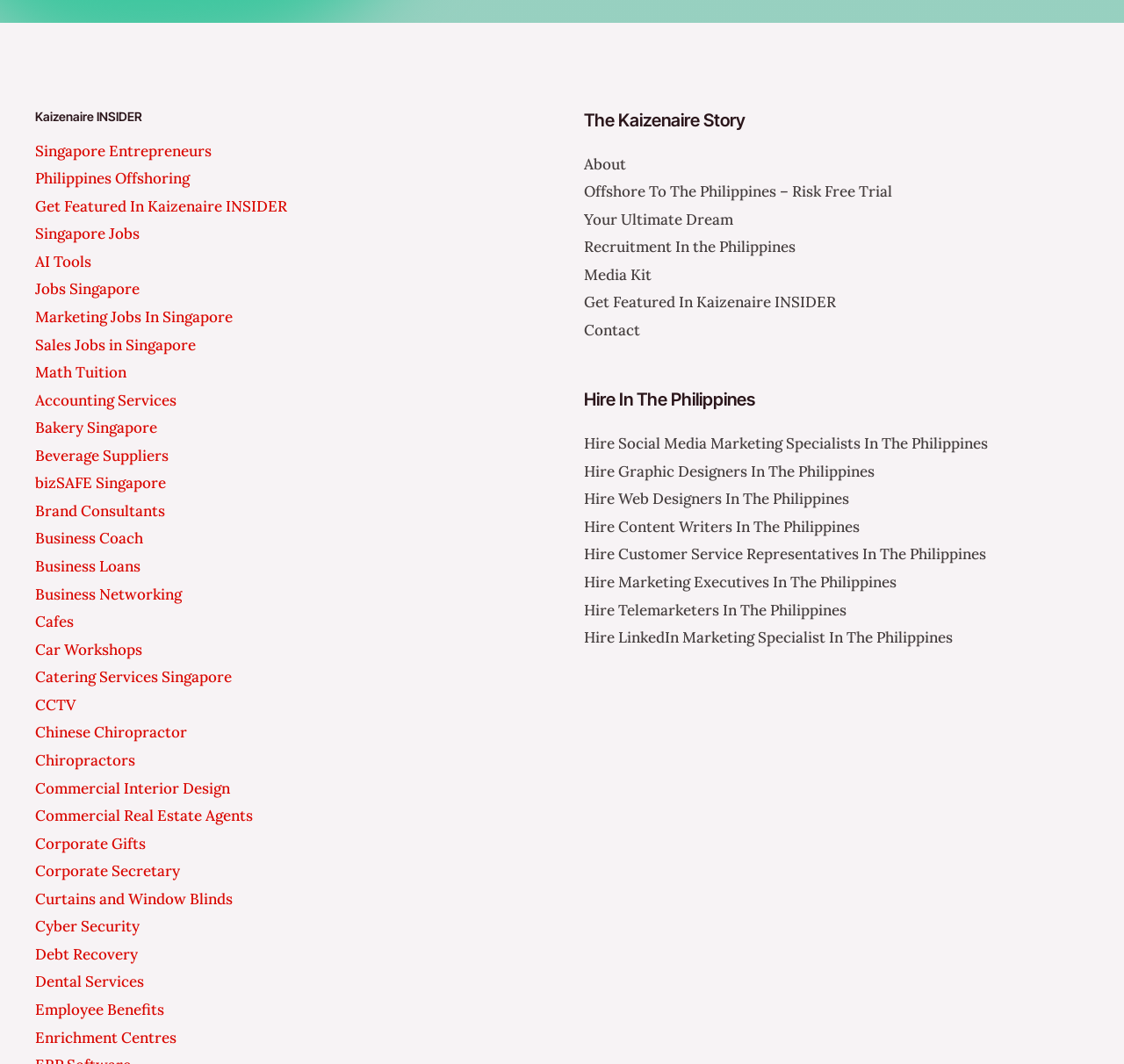Can you determine the bounding box coordinates of the area that needs to be clicked to fulfill the following instruction: "Learn about Accounting Services"?

[0.031, 0.367, 0.157, 0.385]